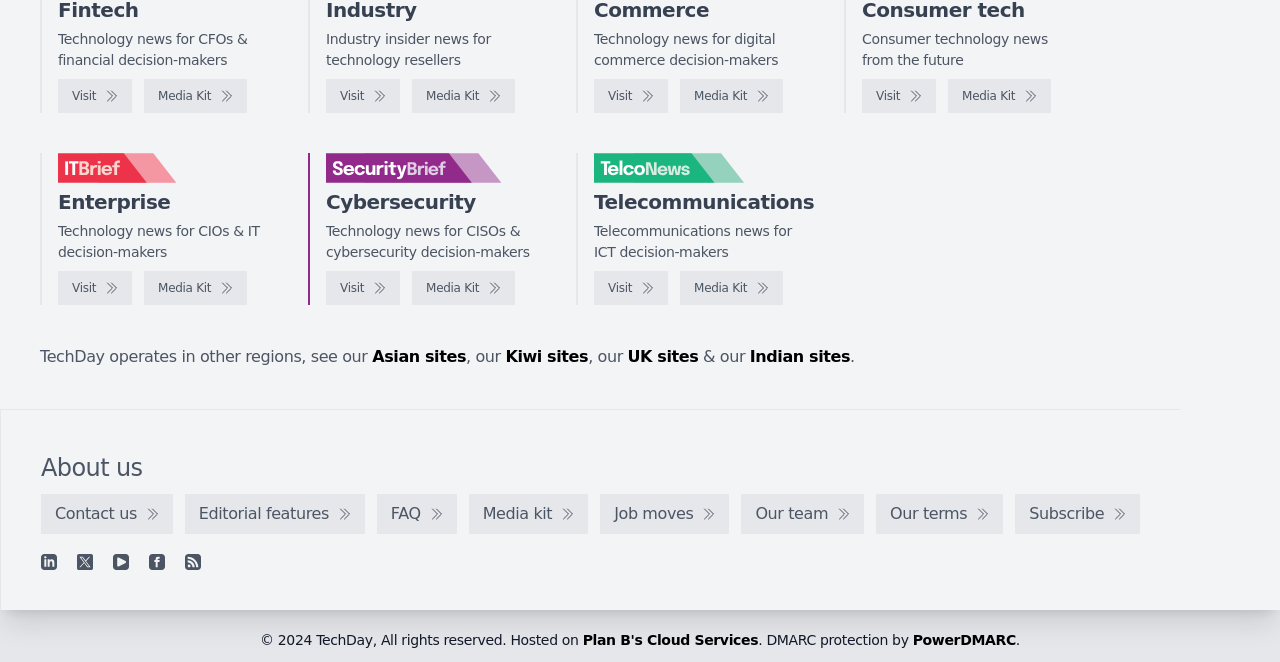Pinpoint the bounding box coordinates of the clickable element to carry out the following instruction: "Subscribe to the newsletter."

[0.793, 0.746, 0.891, 0.806]